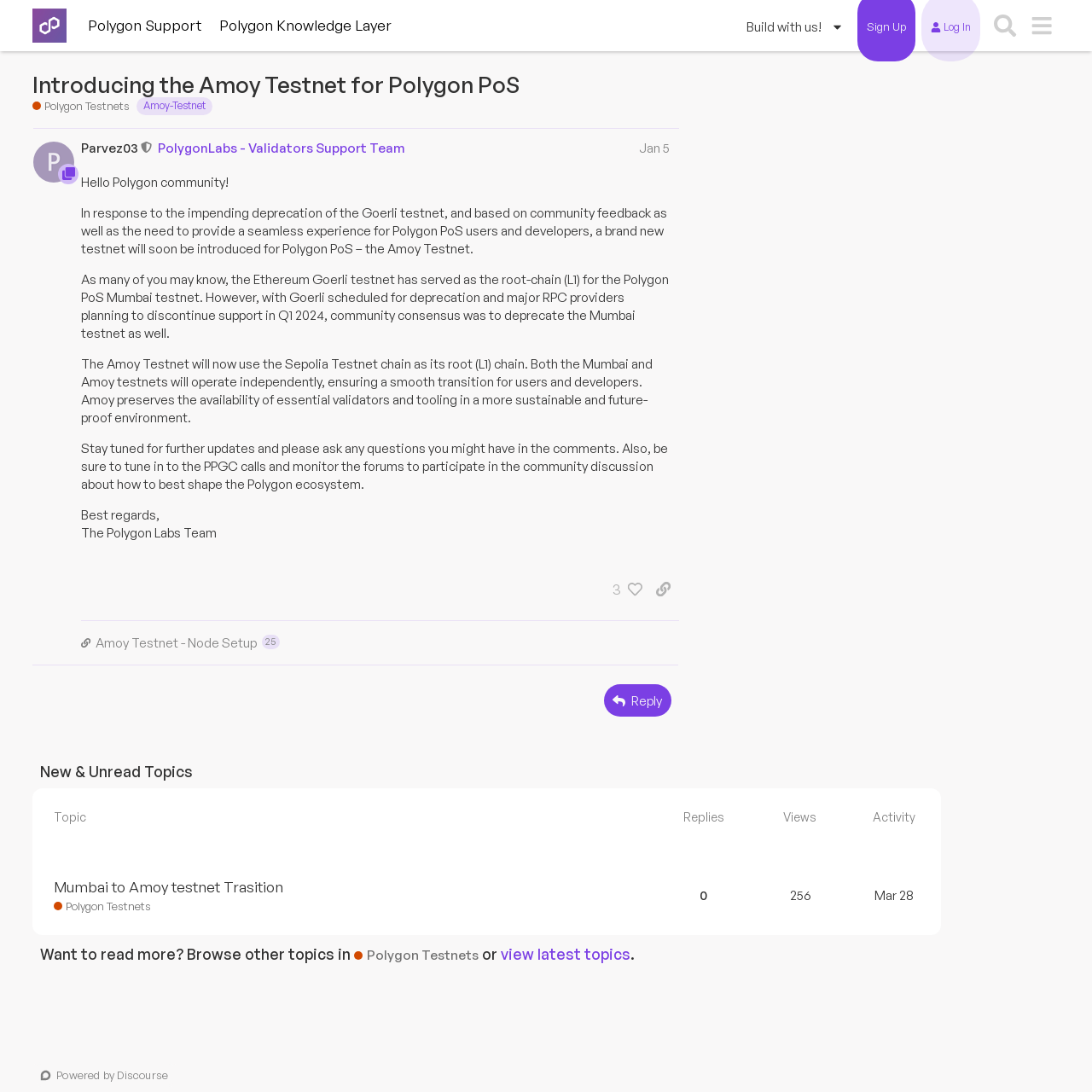How many people liked the post?
Give a single word or phrase as your answer by examining the image.

3 people